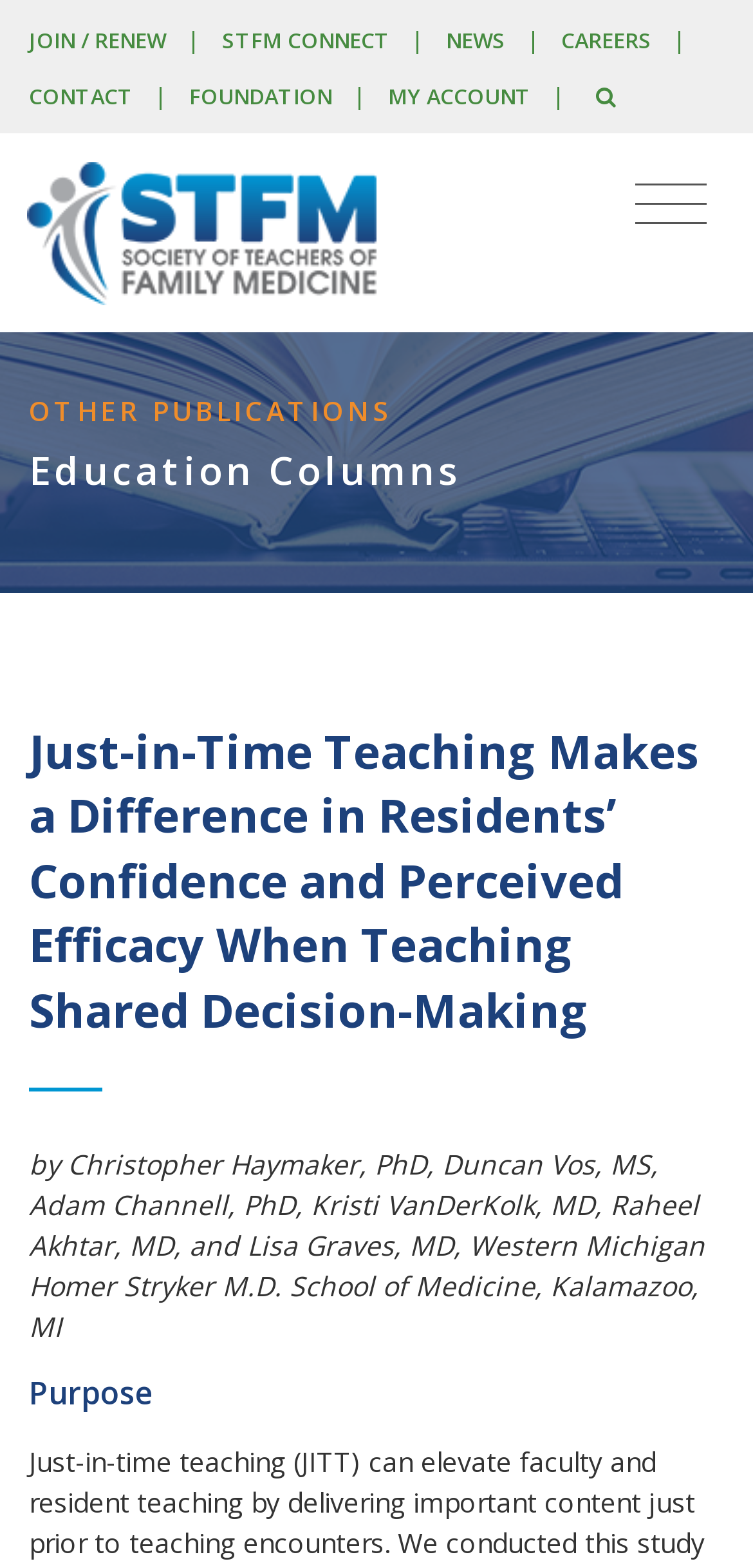What is the topic of the 'Education Columns' section?
Using the information from the image, give a concise answer in one word or a short phrase.

Shared Decision-Making